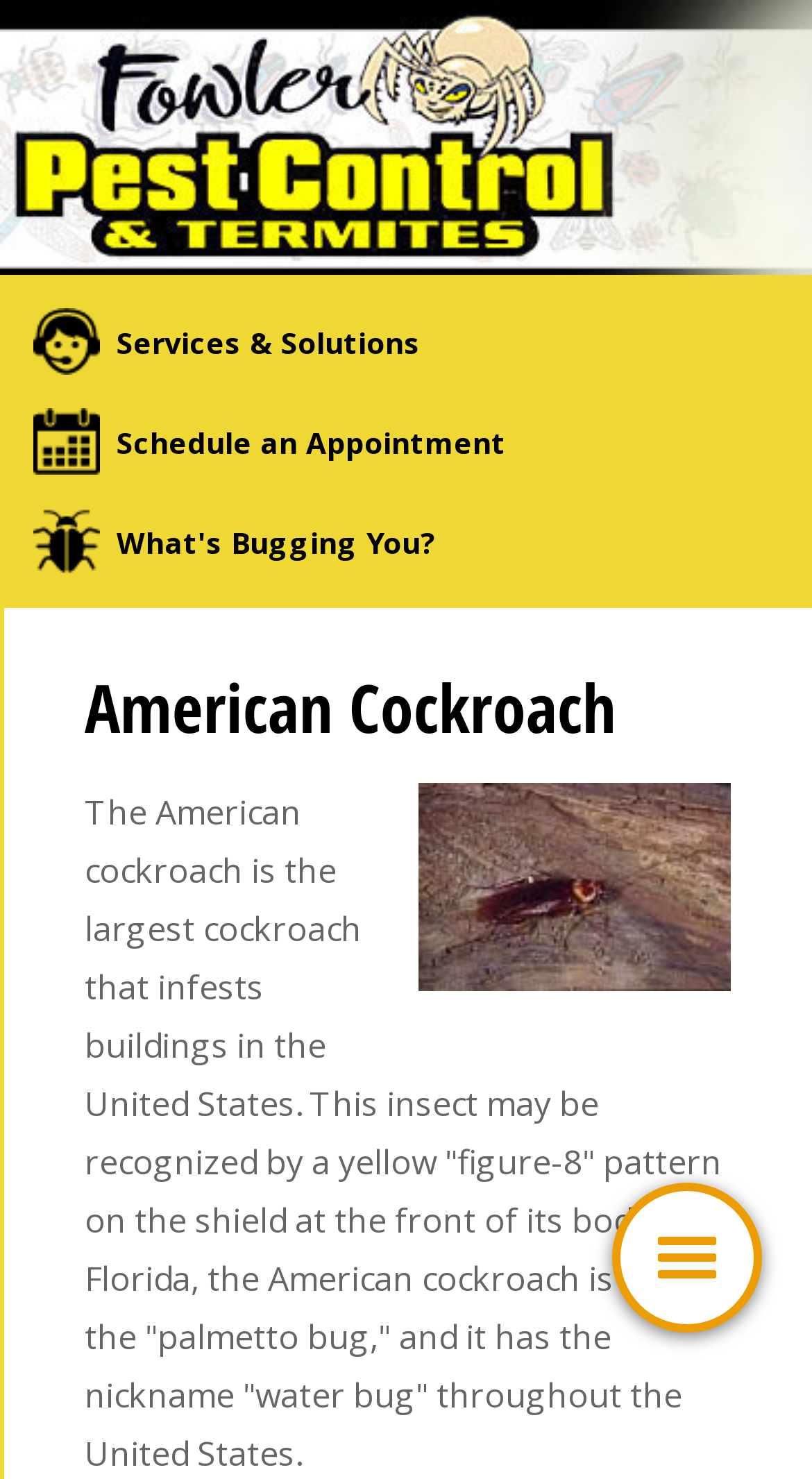What is the largest cockroach that infests buildings in the United States?
Please provide a single word or phrase based on the screenshot.

American cockroach